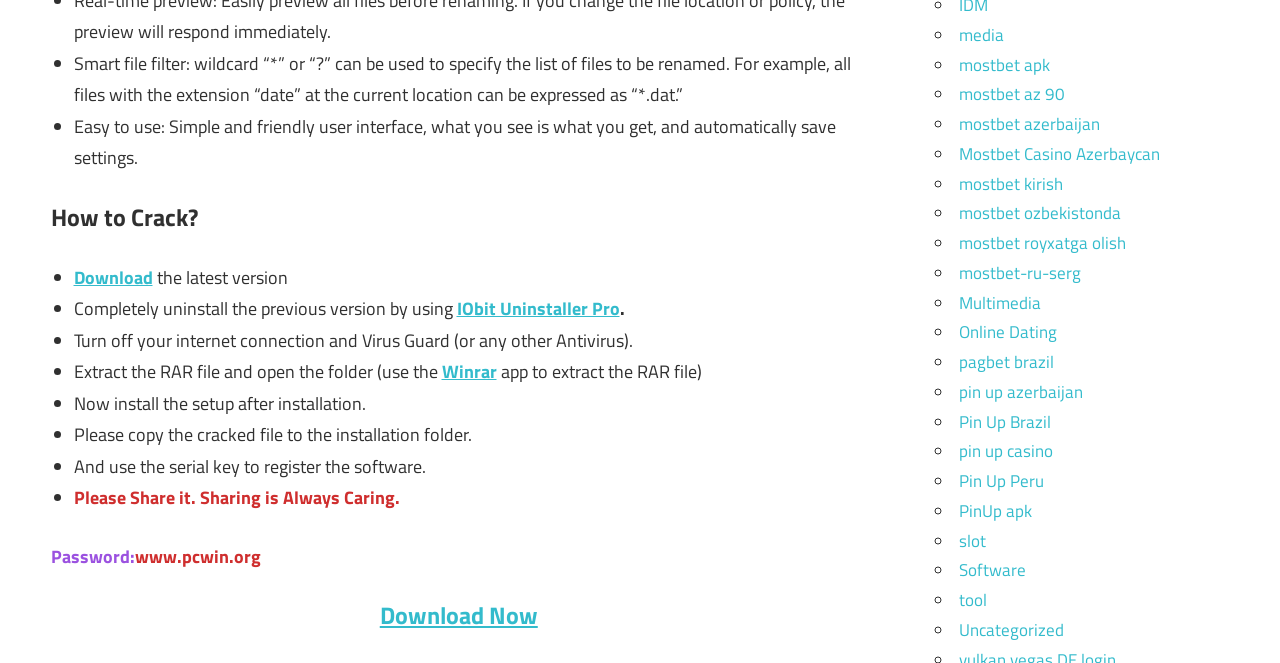Provide a brief response using a word or short phrase to this question:
What is the first step to crack the software?

Download the latest version